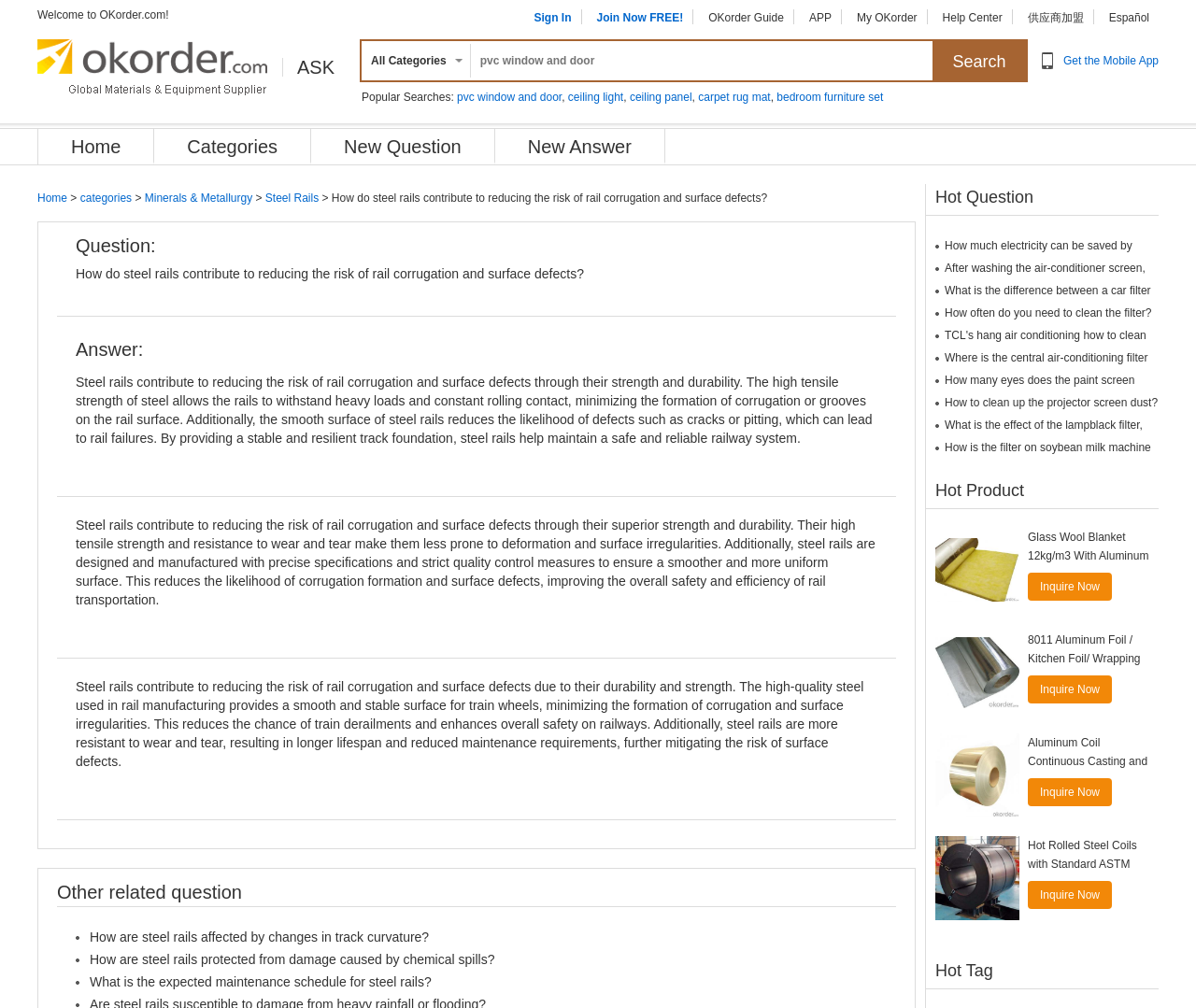Please answer the following question using a single word or phrase: 
How many answers are provided for the question?

3